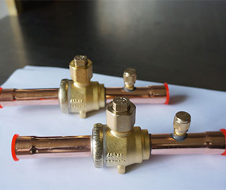What is the background of the image? Based on the image, give a response in one word or a short phrase.

White paper